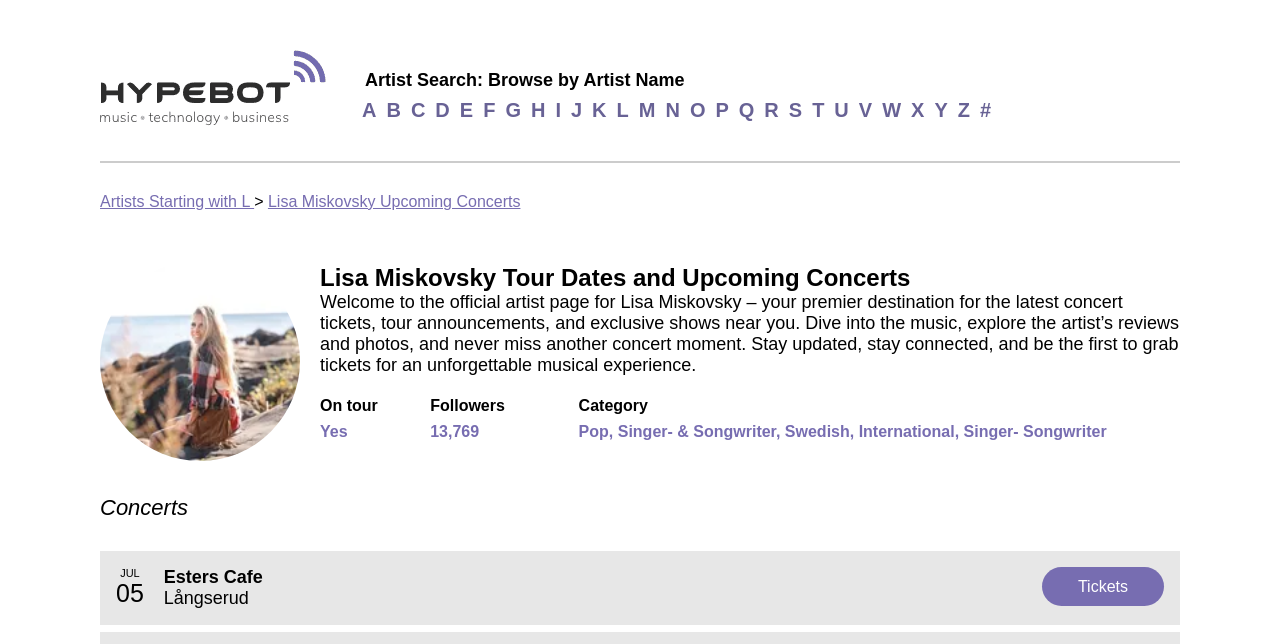Find the bounding box coordinates of the element you need to click on to perform this action: 'Buy tickets for JUL 05 Esters Cafe Långserud'. The coordinates should be represented by four float values between 0 and 1, in the format [left, top, right, bottom].

[0.078, 0.856, 0.922, 0.97]